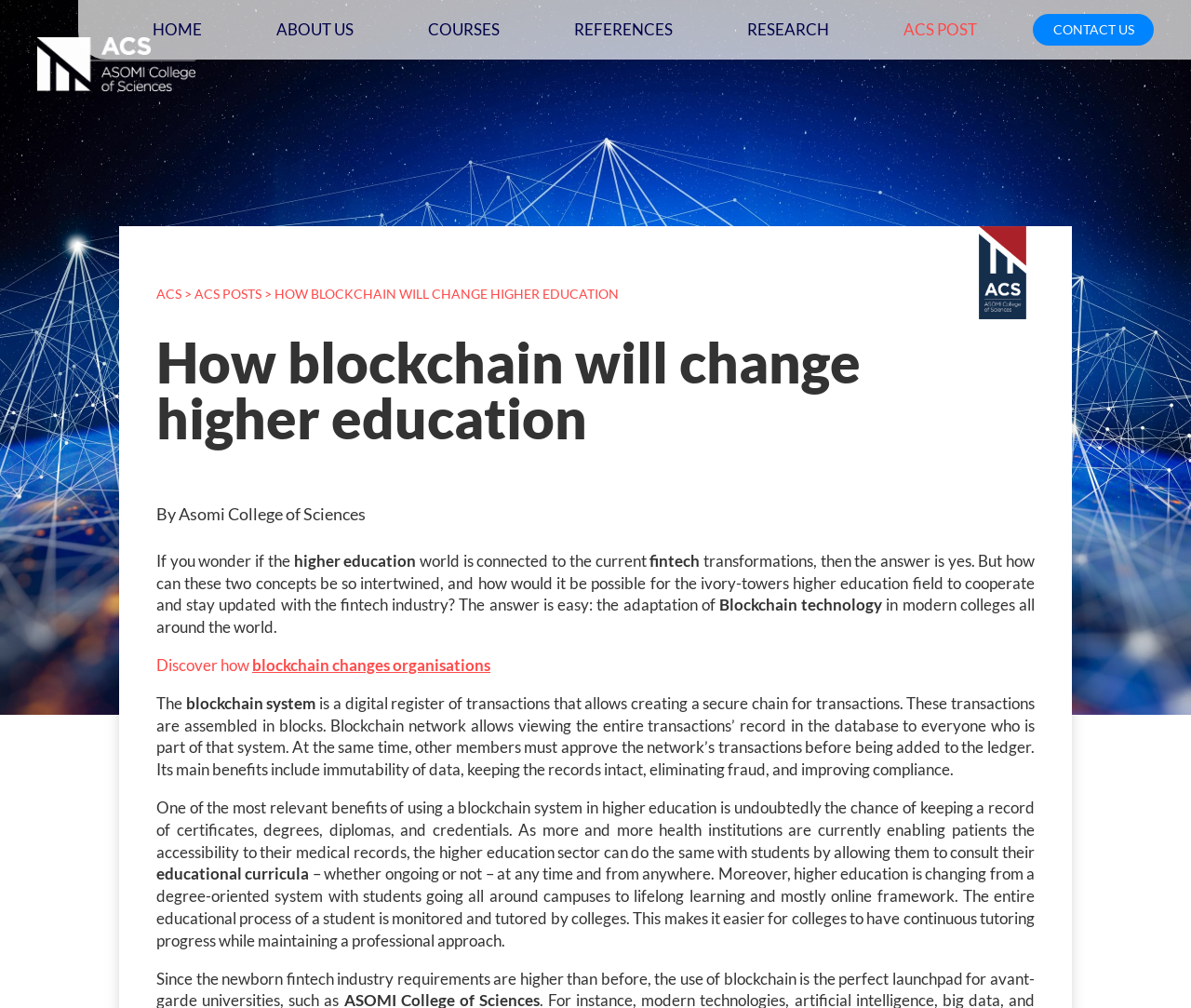Could you highlight the region that needs to be clicked to execute the instruction: "Click on the ABOUT US link"?

[0.201, 0.0, 0.328, 0.059]